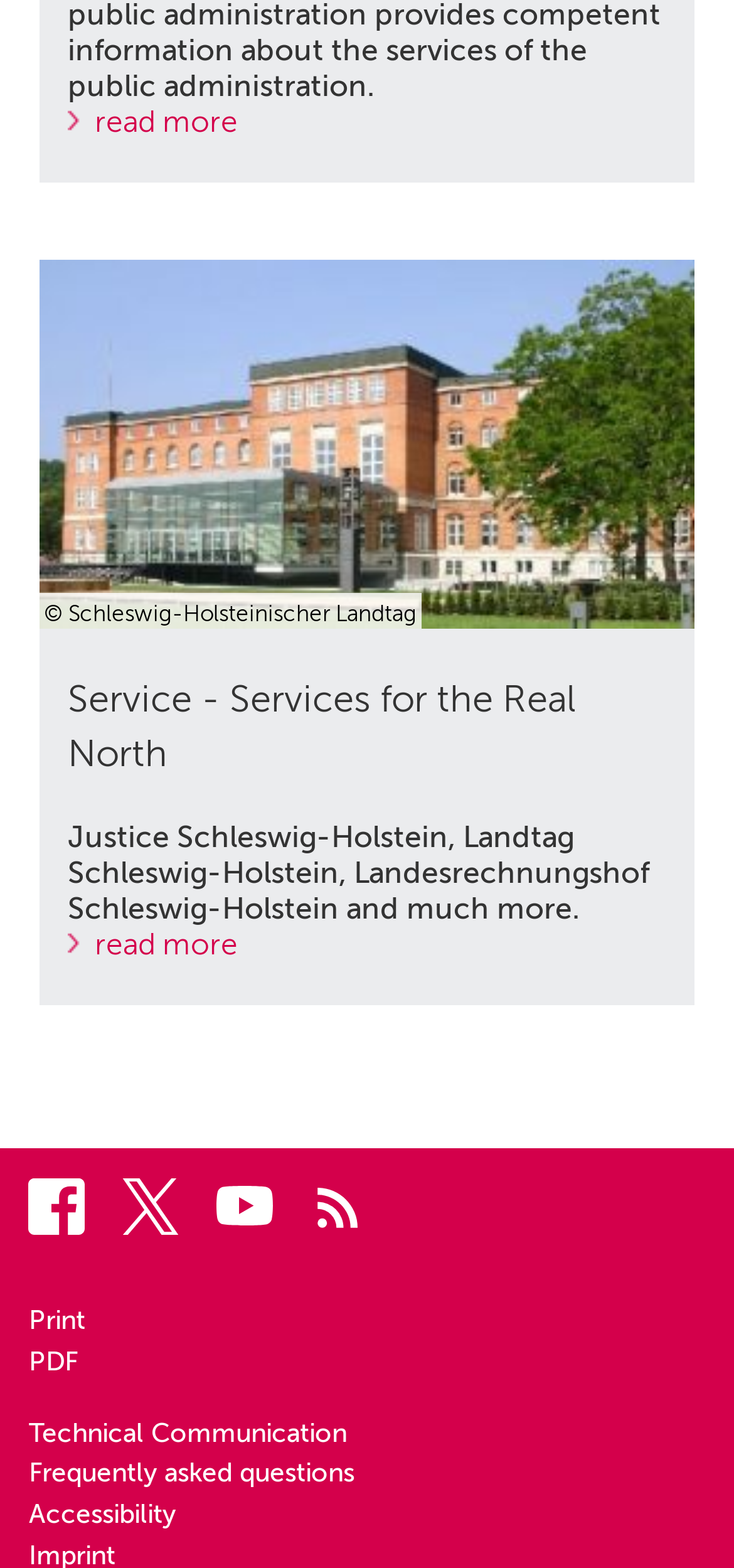Identify the bounding box coordinates of the section to be clicked to complete the task described by the following instruction: "Read more about services". The coordinates should be four float numbers between 0 and 1, formatted as [left, top, right, bottom].

[0.092, 0.066, 0.324, 0.089]